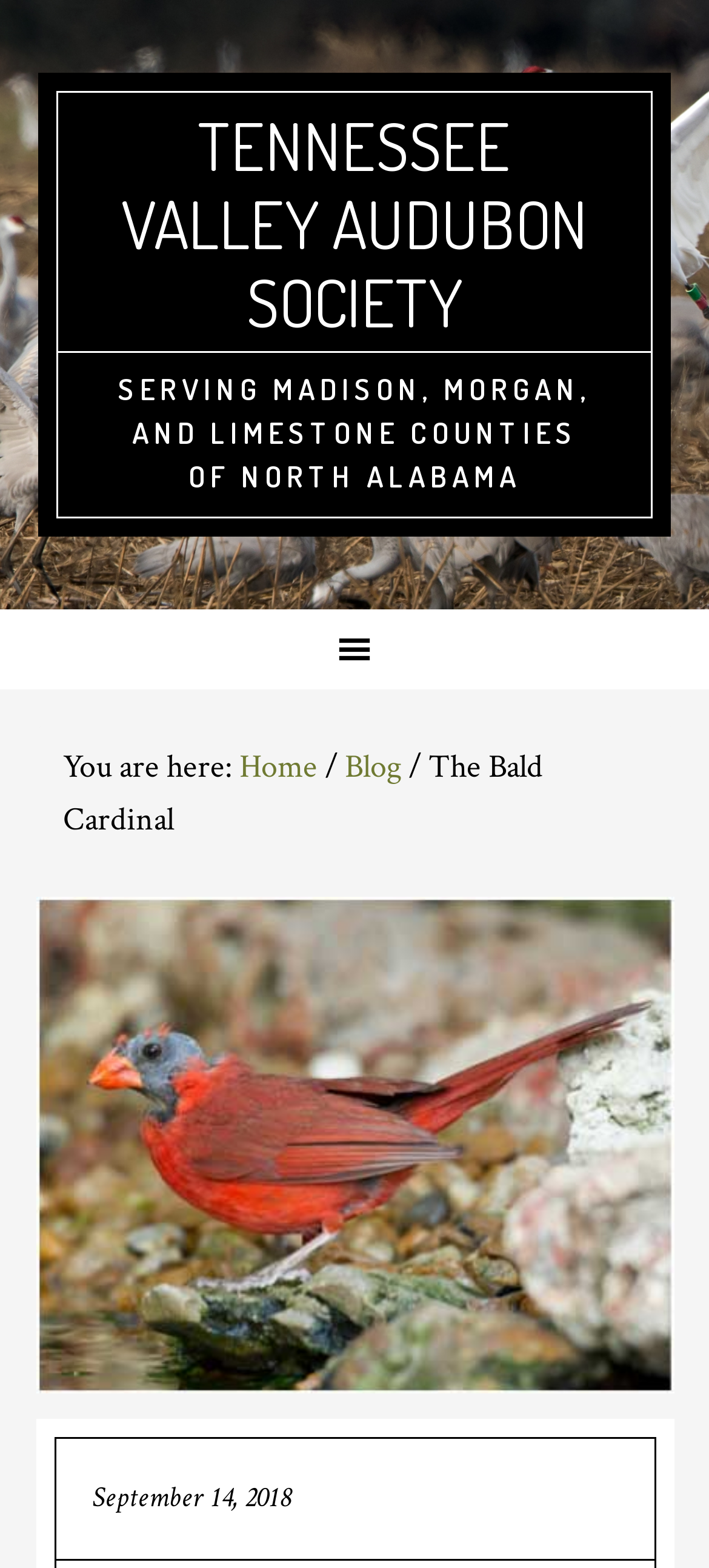Provide a comprehensive description of the webpage.

The webpage is titled "The Bald Cardinal" and appears to be a blog or news website. At the top left corner, there are two links, "Skip to primary navigation" and "Skip to main content", which are likely accessibility features. 

Below these links, there is a prominent link to "TENNESSEE VALLEY AUDUBON SOCIETY" with a description "SERVING MADISON, MORGAN, AND LIMESTONE COUNTIES OF NORTH ALABAMA" positioned to its right. 

The main navigation menu is located at the top of the page, spanning the full width. It contains a "You are here:" indicator, followed by links to "Home" and "Blog", separated by breadcrumb separators. The title "The Bald Cardinal" is also present in the navigation menu.

The main content of the page is dominated by a large image, also titled "The Bald Cardinal", which occupies most of the page's width and height. At the bottom of the image, there is a timestamp indicating that the content was posted on "September 14, 2018".